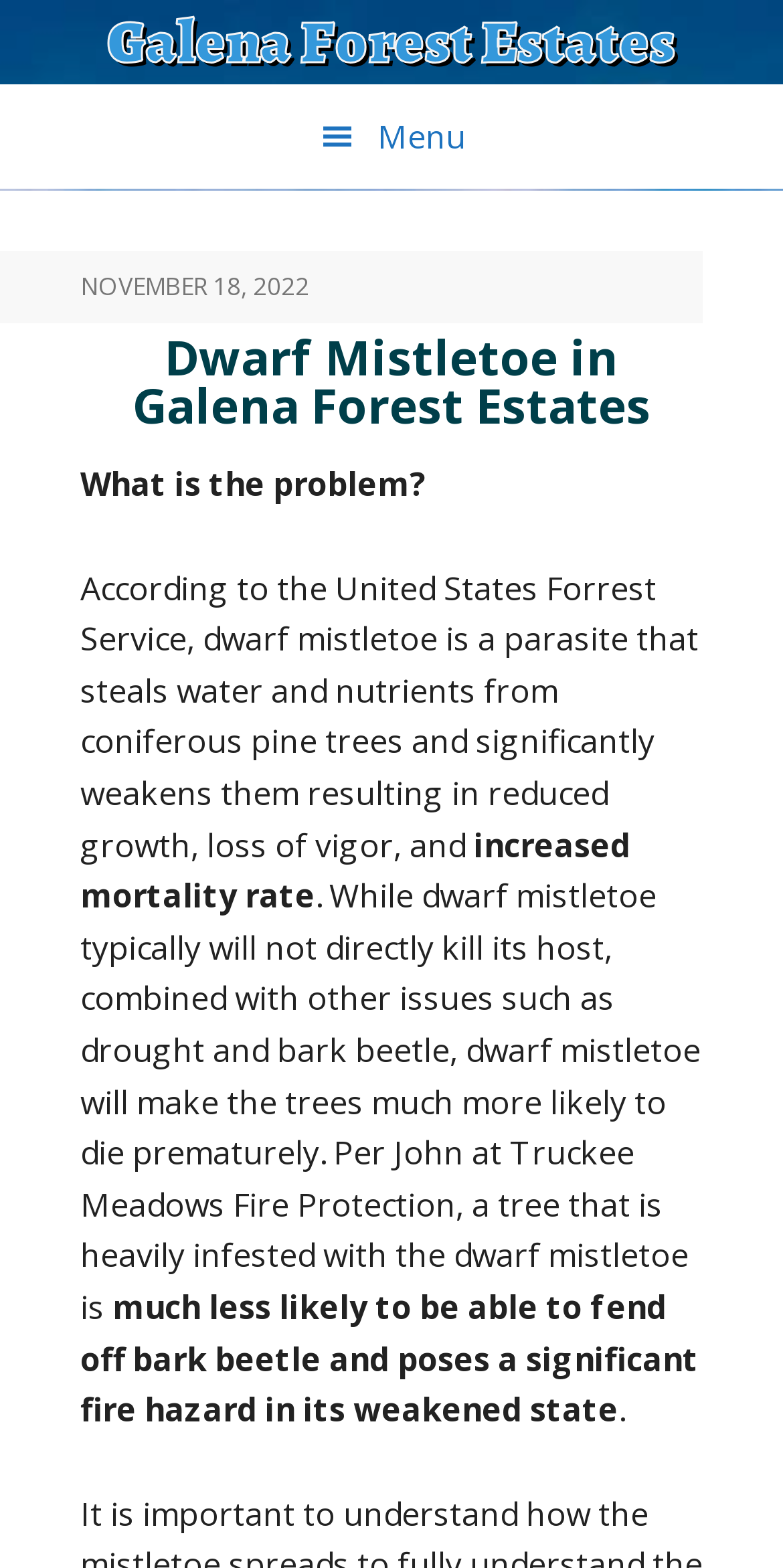Identify the bounding box for the described UI element: "Galena Forest Estates".

[0.0, 0.0, 1.0, 0.054]